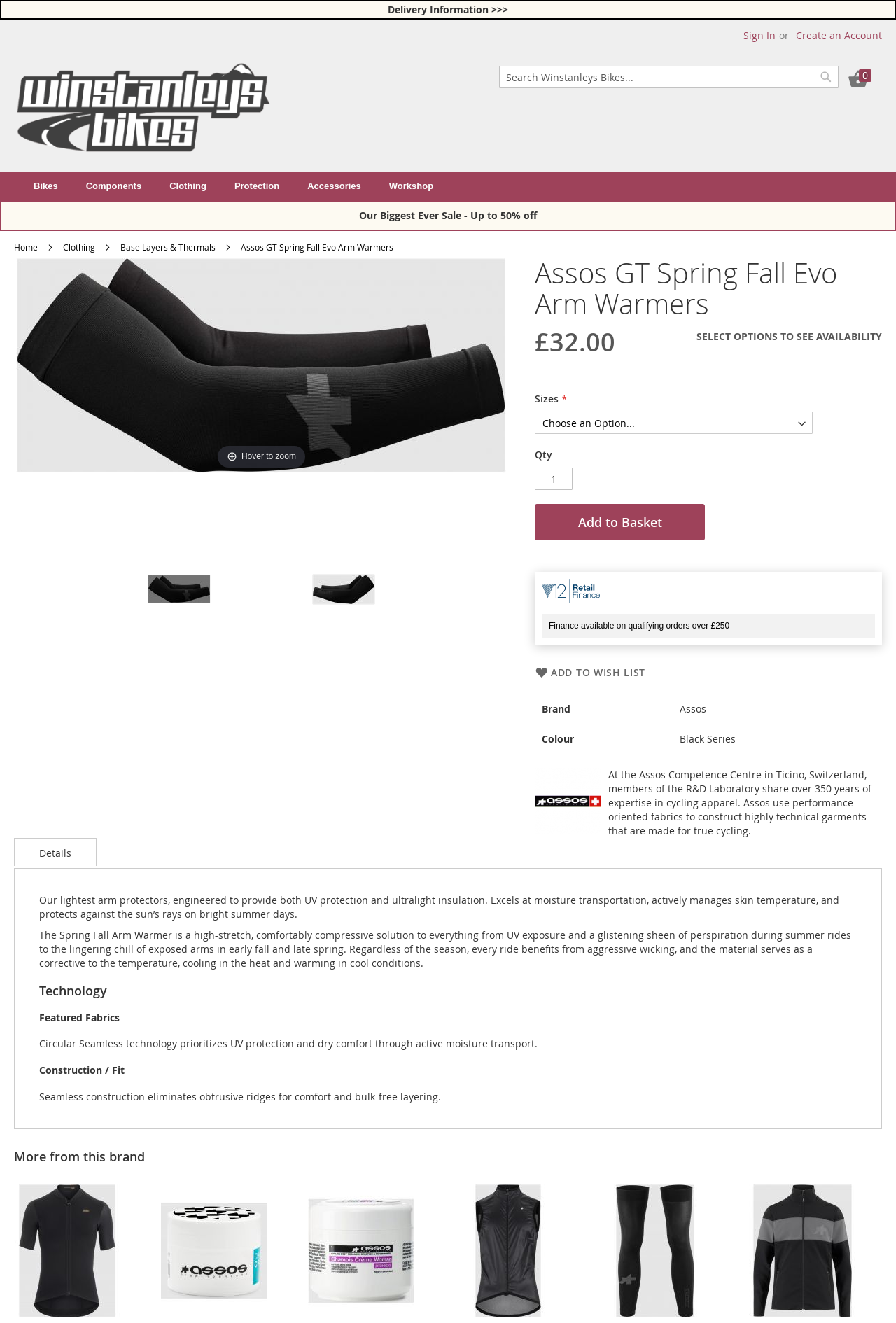Locate the bounding box coordinates of the element you need to click to accomplish the task described by this instruction: "View product details".

[0.597, 0.195, 0.984, 0.241]